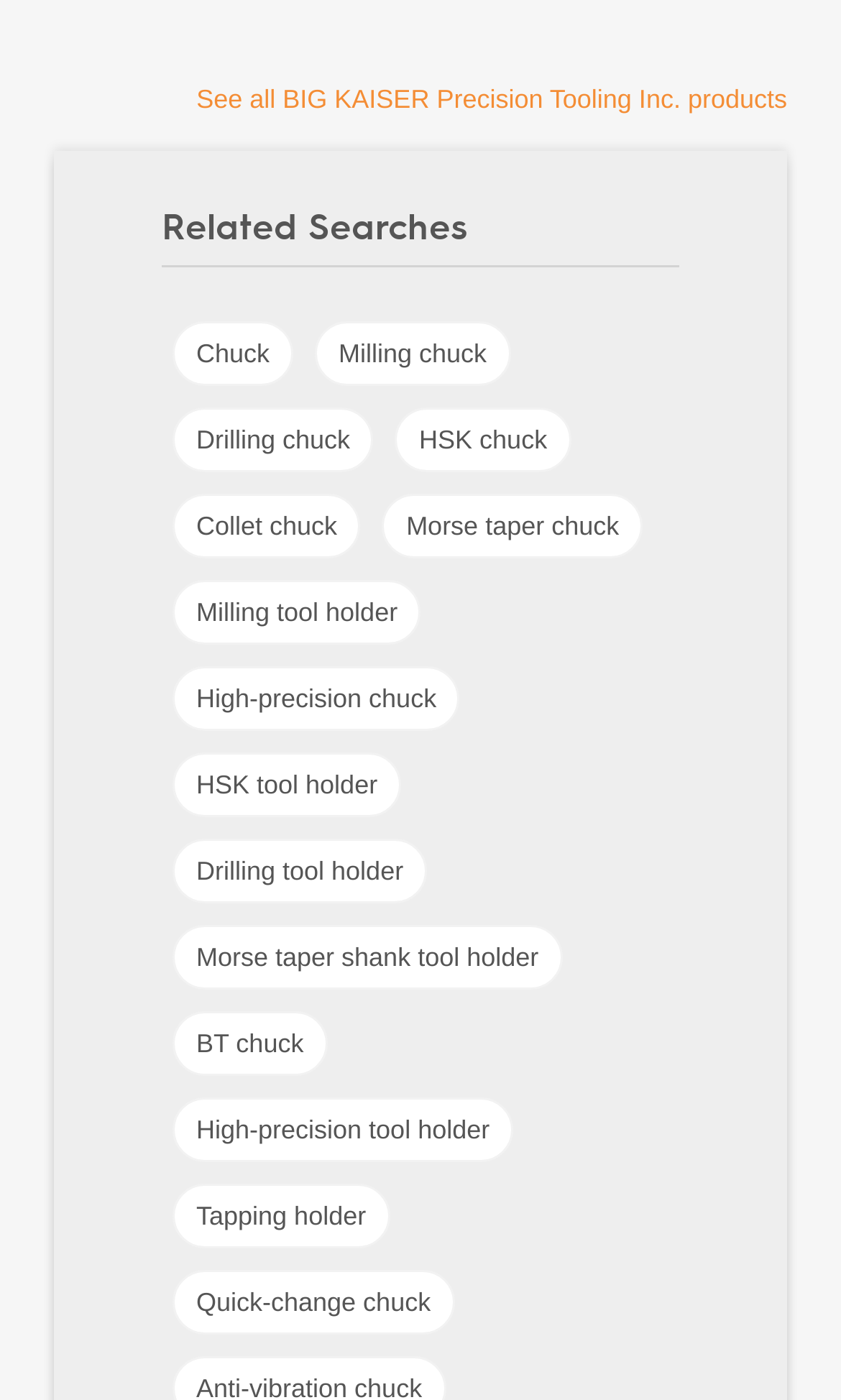Examine the image and give a thorough answer to the following question:
What is the purpose of the links on the page?

The links on the page, such as 'Chuck', 'Milling chuck', 'Drilling chuck', etc., are related to each other and are likely showing different types of products related to BIG KAISER Precision Tooling. The presence of the 'Related Searches' text also suggests that these links are meant to show related products.